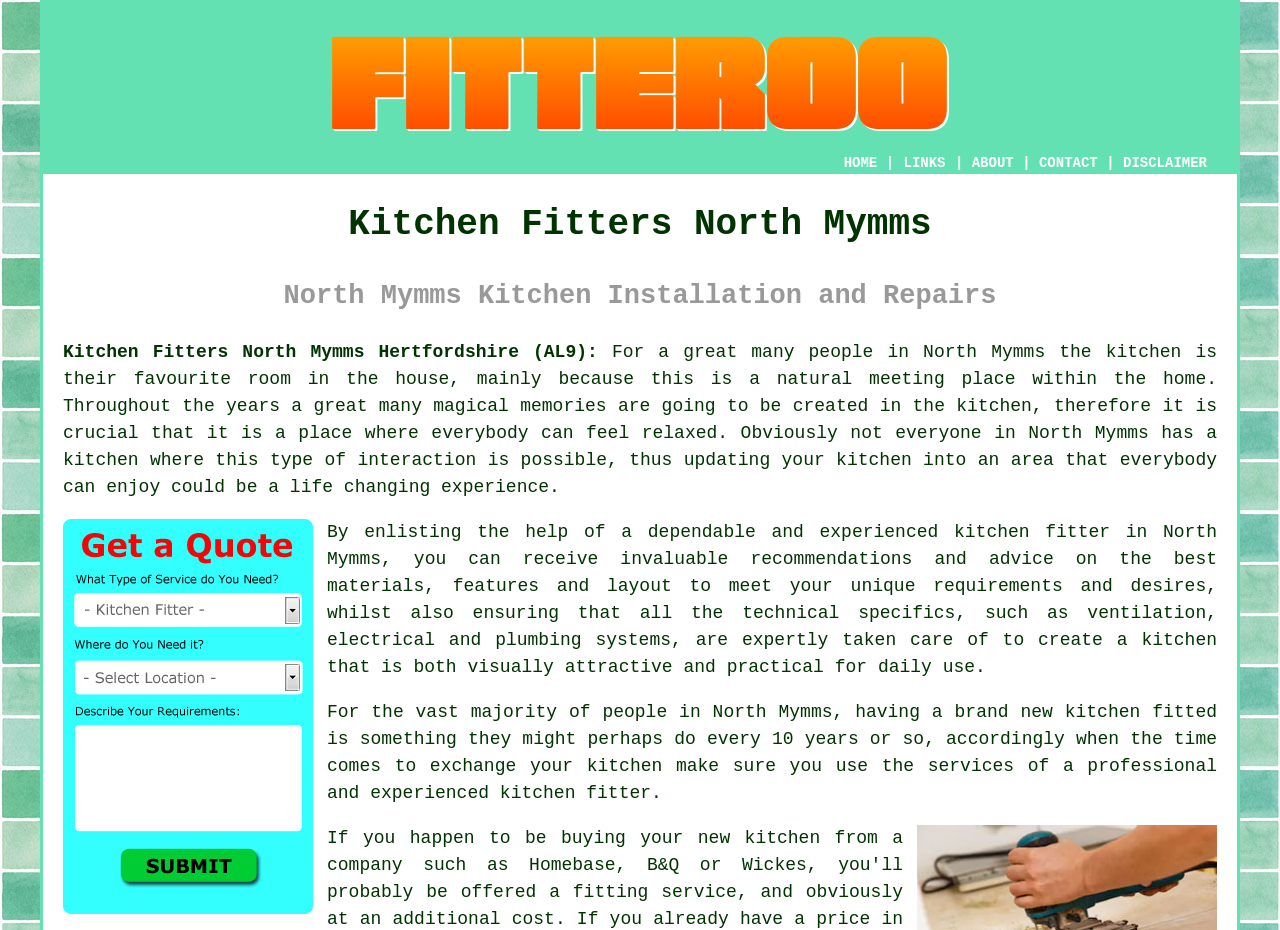What is the main service offered by the company? From the image, respond with a single word or brief phrase.

Kitchen fitting